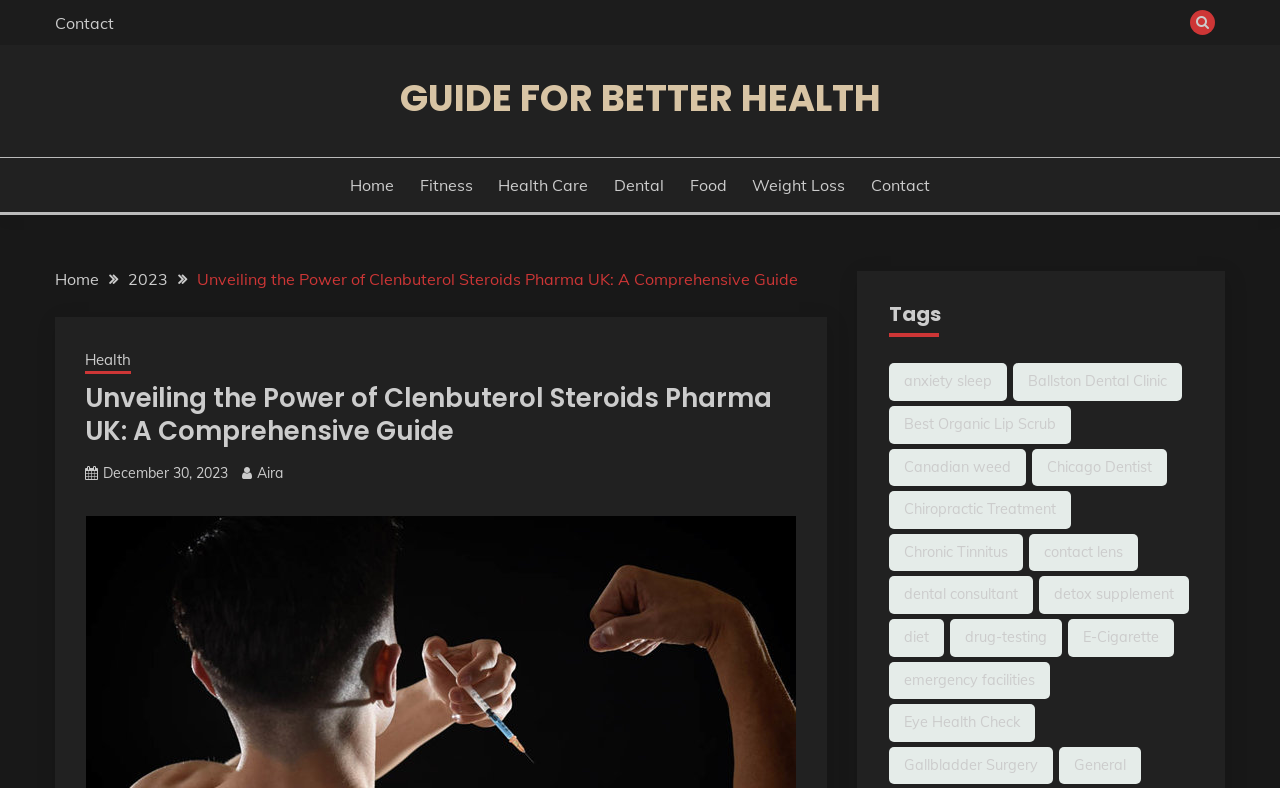Provide the bounding box coordinates, formatted as (top-left x, top-left y, bottom-right x, bottom-right y), with all values being floating point numbers between 0 and 1. Identify the bounding box of the UI element that matches the description: December 30, 2023January 2, 2024

[0.08, 0.589, 0.178, 0.612]